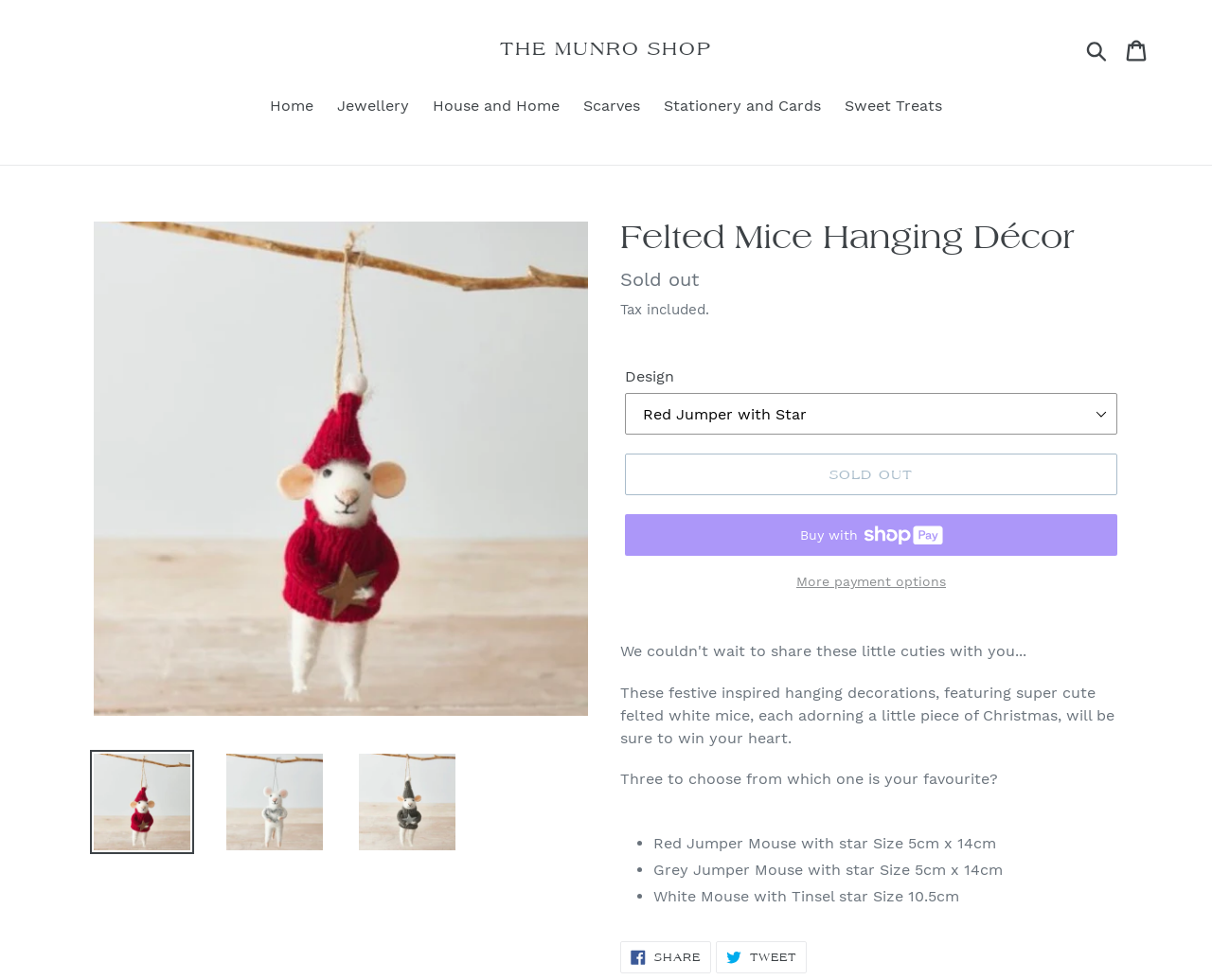How many design options are available for the product?
Respond with a short answer, either a single word or a phrase, based on the image.

Three